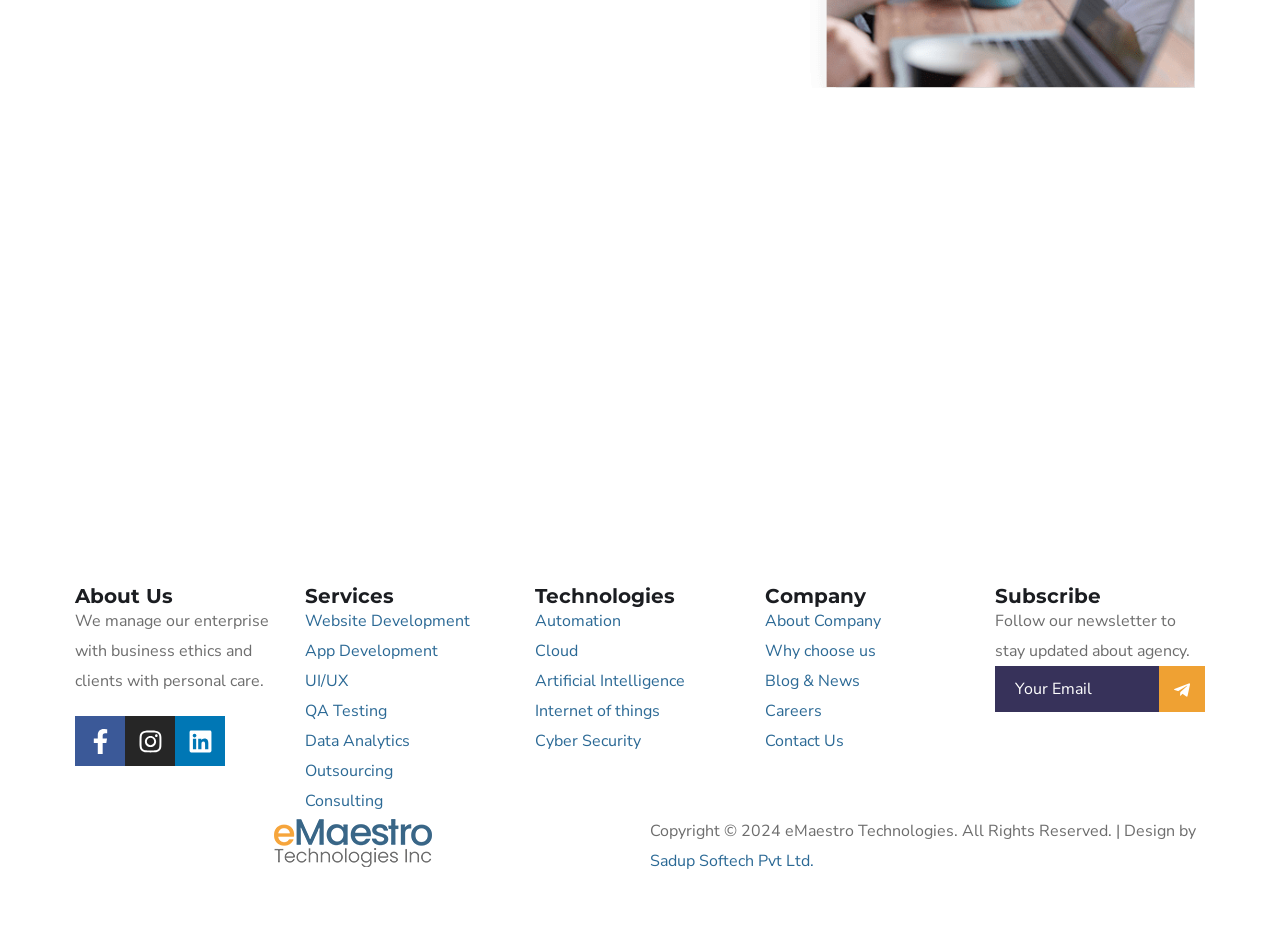What is the purpose of the textbox?
Please provide a detailed answer to the question.

The textbox is located in the 'Subscribe' section, and it has a label 'Your Email'. This suggests that the purpose of the textbox is to enter one's email address, likely to subscribe to the company's newsletter.